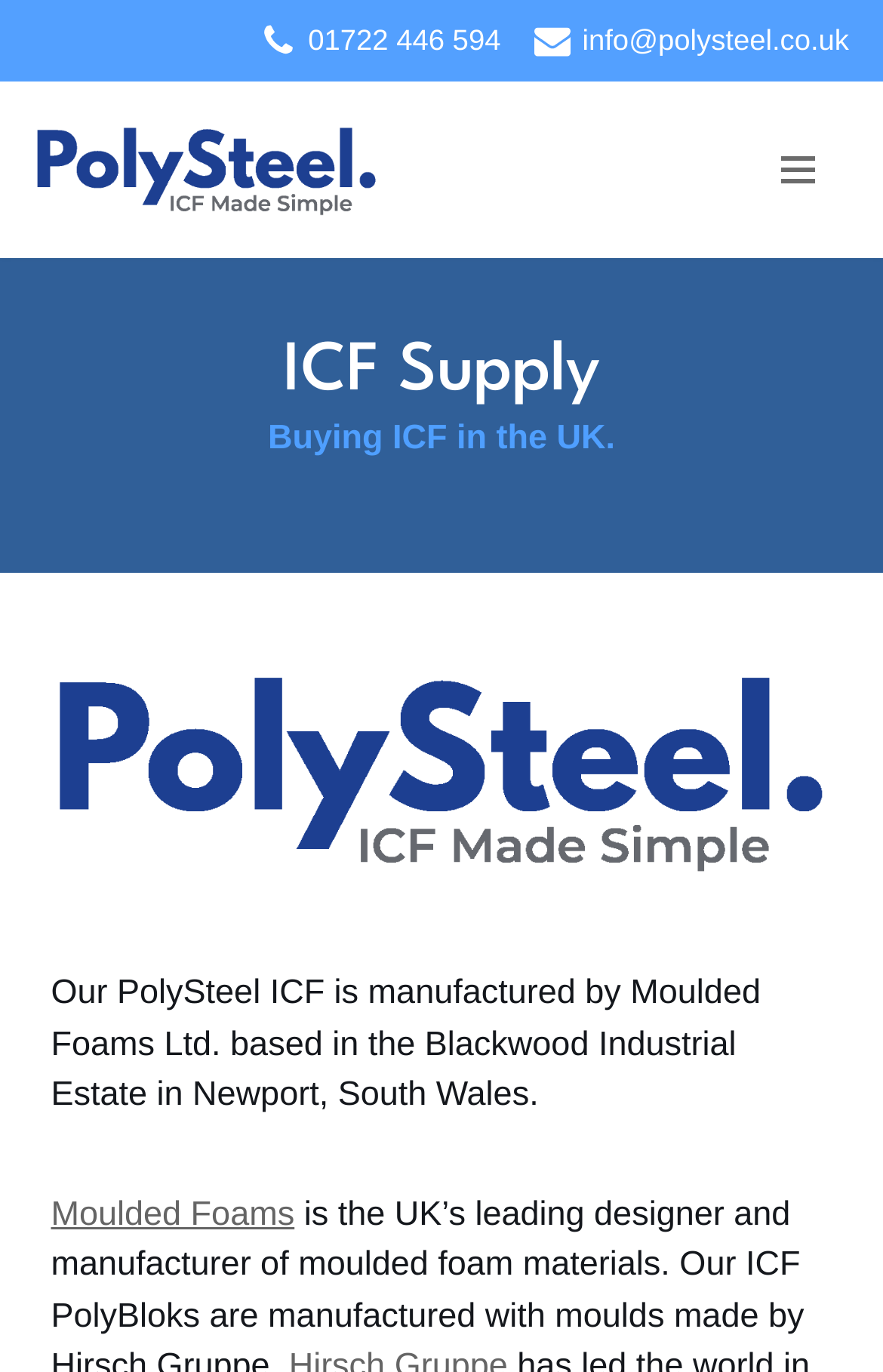Please reply with a single word or brief phrase to the question: 
What is the phone number on the webpage?

01722 446 594